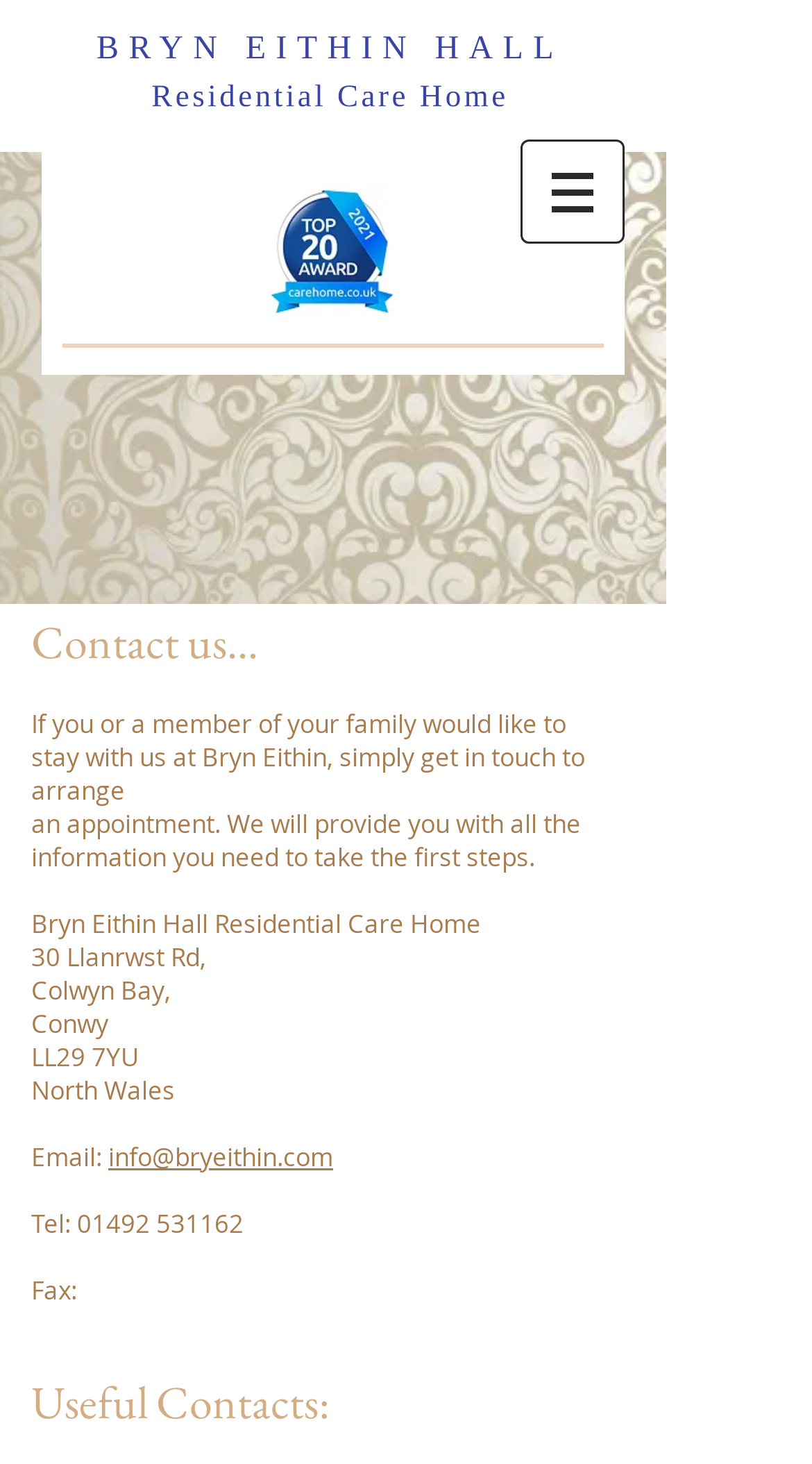Find the coordinates for the bounding box of the element with this description: "info@bryeithin.com".

[0.133, 0.778, 0.41, 0.801]